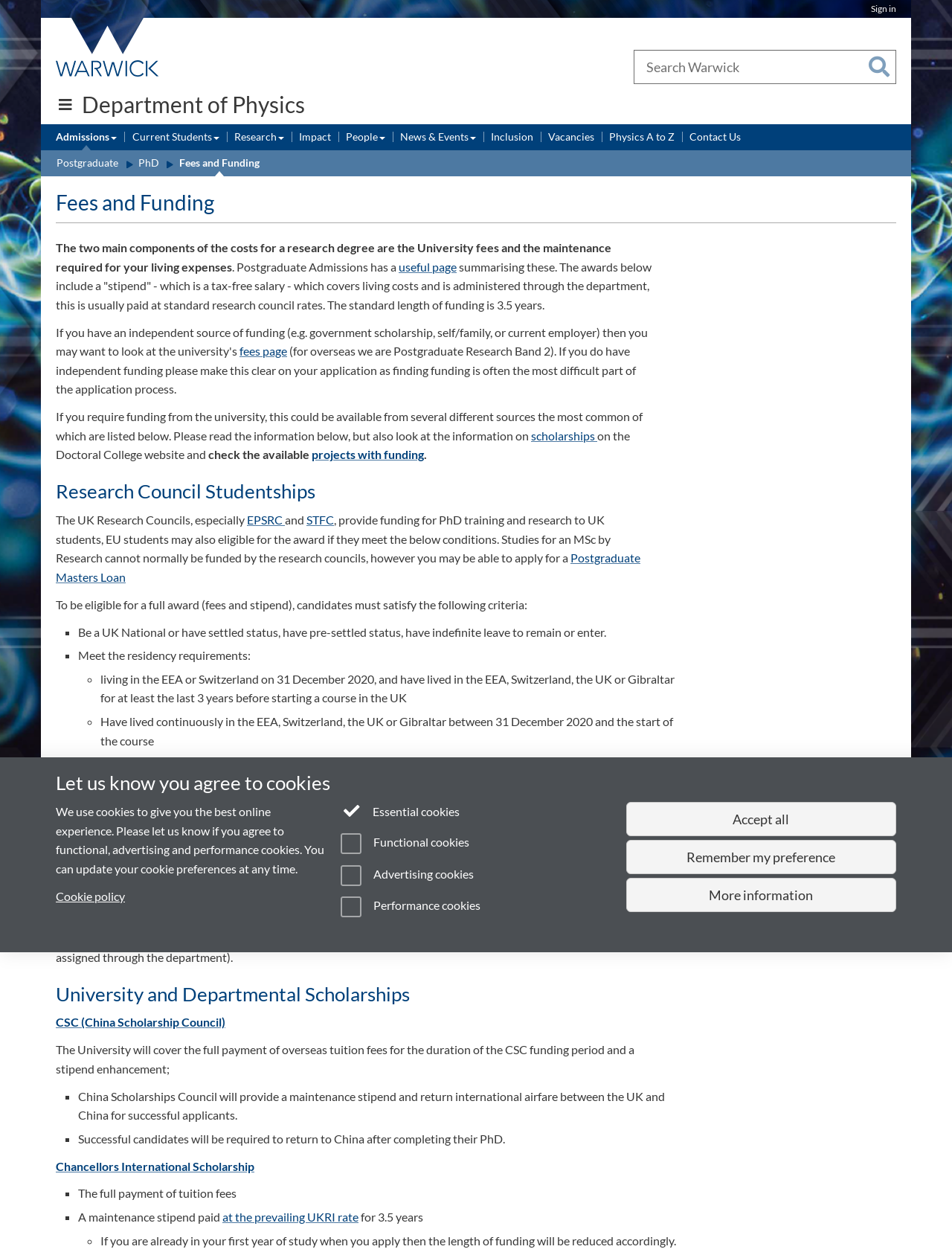Identify the main heading of the webpage and provide its text content.

Department of Physics